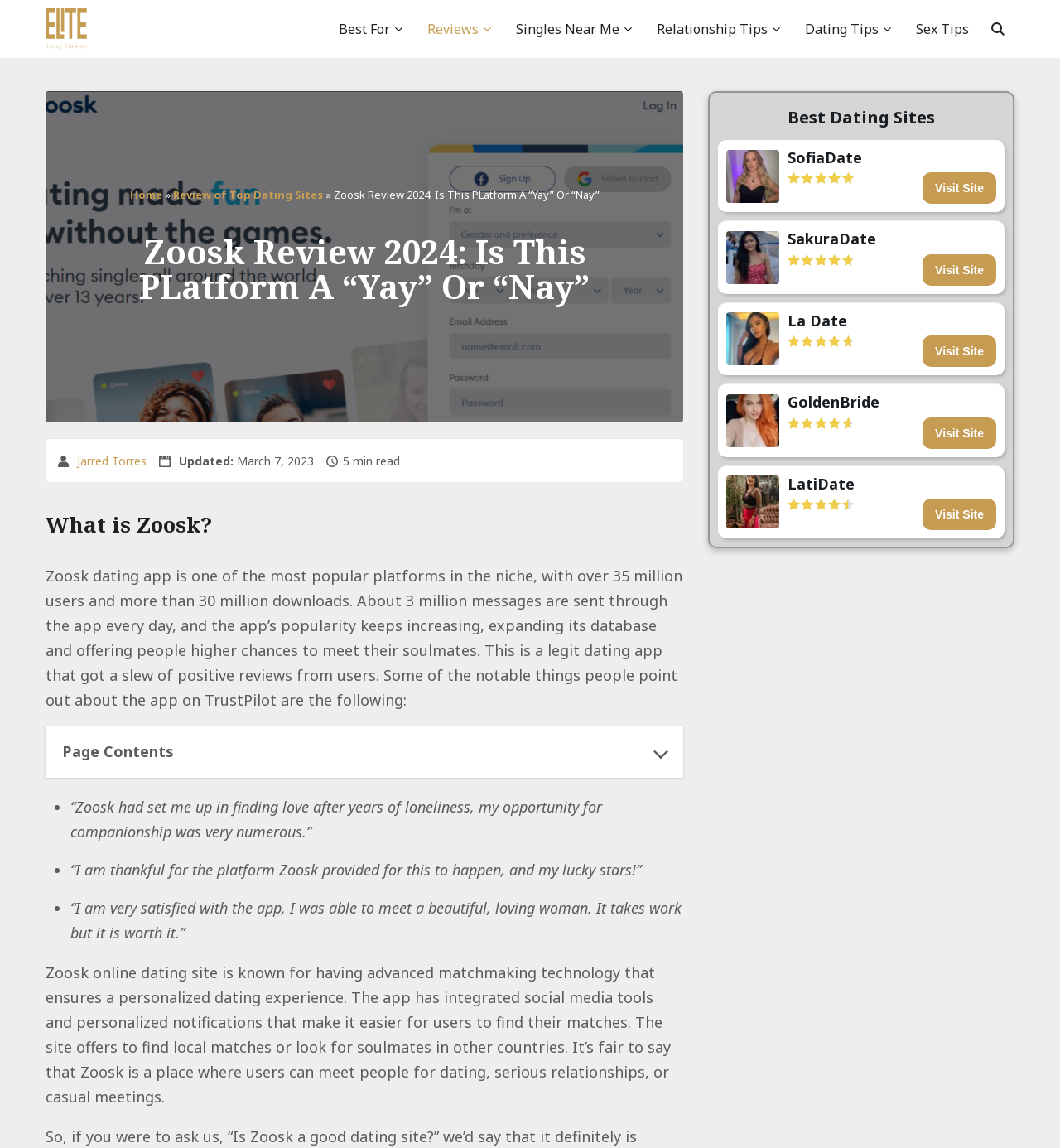How many messages are sent through Zoosk every day?
We need a detailed and meticulous answer to the question.

The webpage states that about 3 million messages are sent through the Zoosk app every day, indicating its high user engagement and popularity.